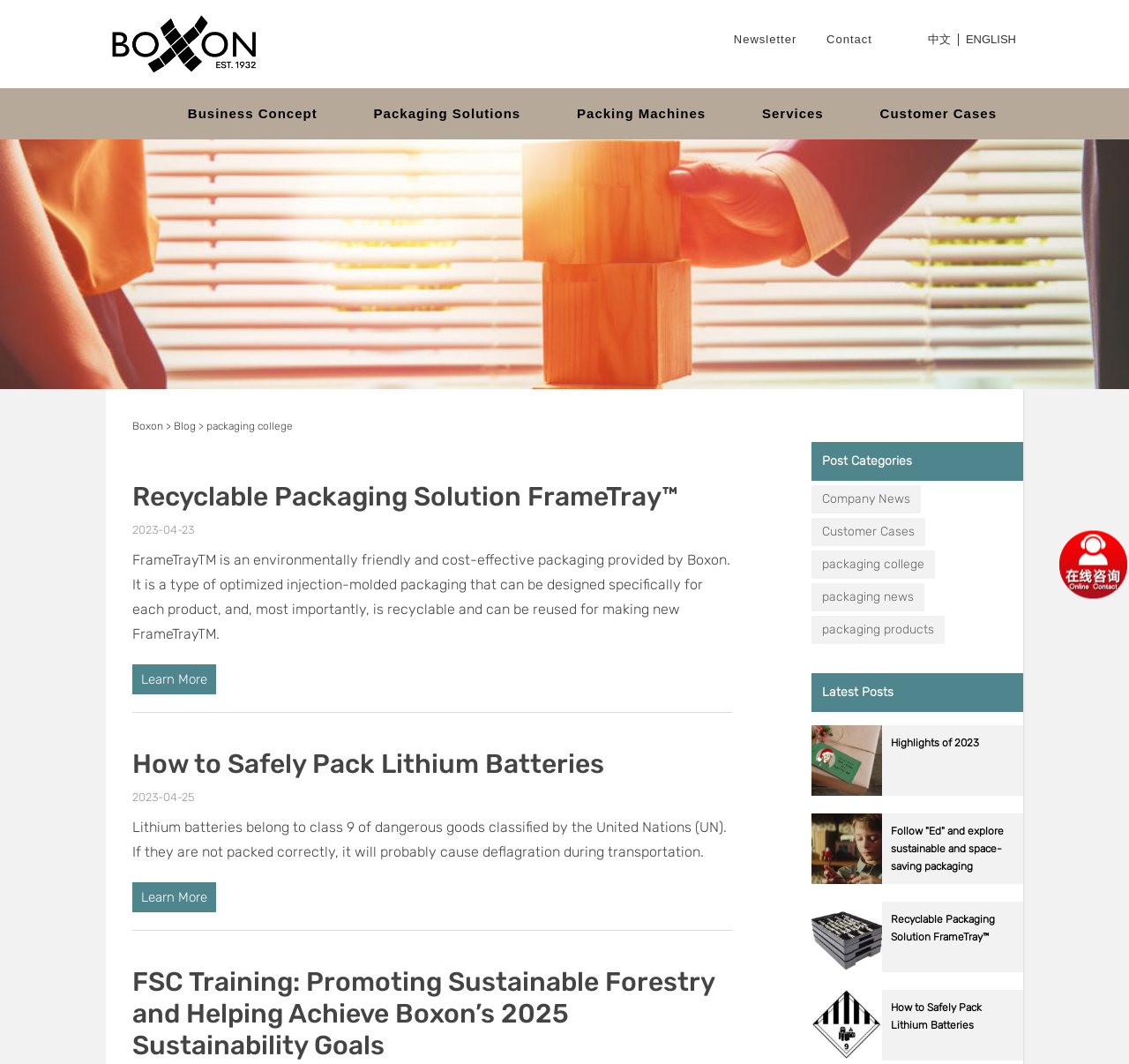Provide a one-word or short-phrase response to the question:
How many latest posts are displayed on this webpage?

4